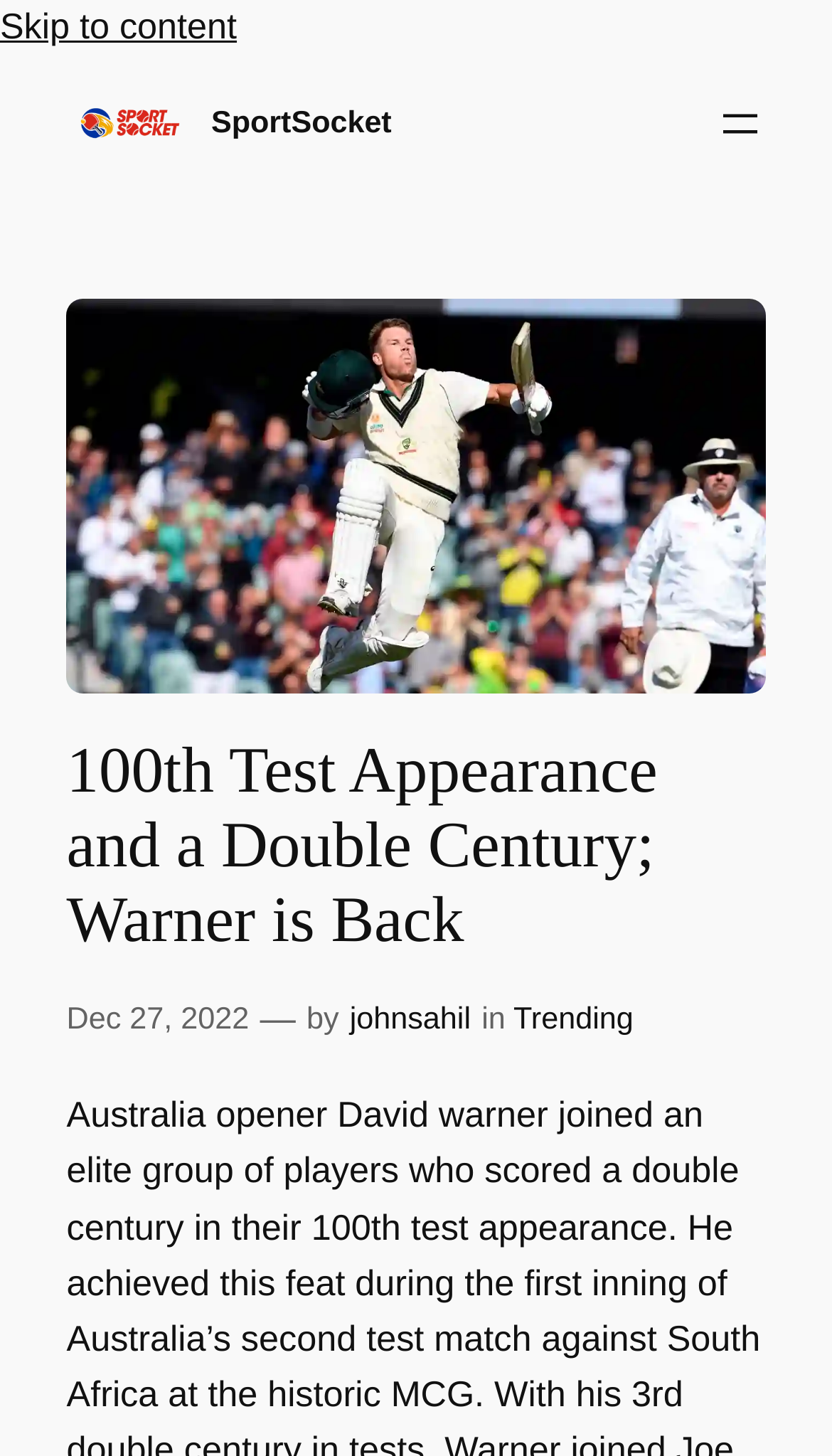What is the category of the article?
Refer to the image and respond with a one-word or short-phrase answer.

Trending